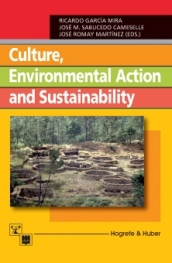What is the dominant color palette of the cover?
Carefully examine the image and provide a detailed answer to the question.

The caption describes the color palette of the cover as 'vibrant shades of green, yellow, and red', which draws attention to the central title, indicating that these colors are the dominant colors on the cover.